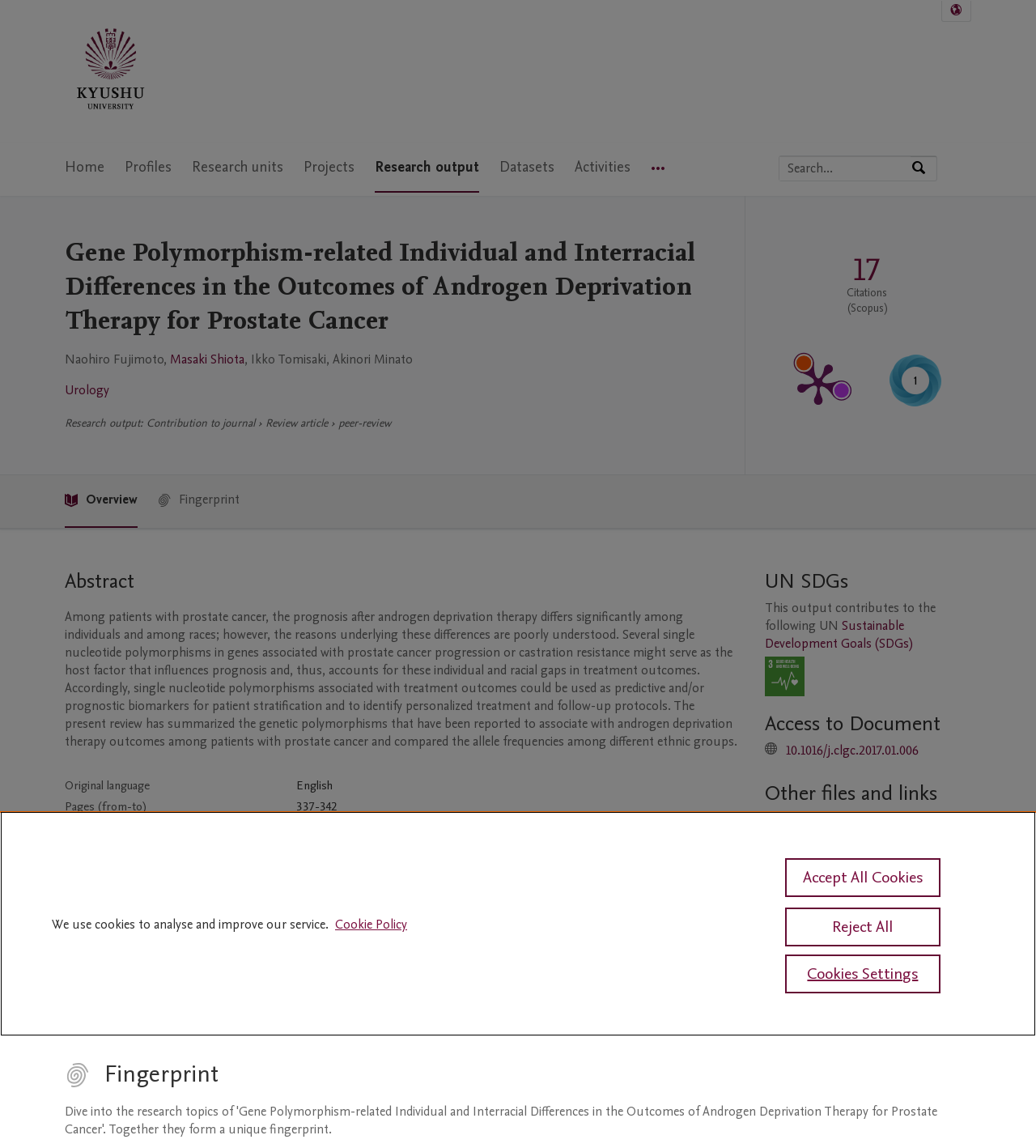Find the bounding box coordinates of the clickable region needed to perform the following instruction: "Search by expertise, name or affiliation". The coordinates should be provided as four float numbers between 0 and 1, i.e., [left, top, right, bottom].

[0.752, 0.136, 0.879, 0.157]